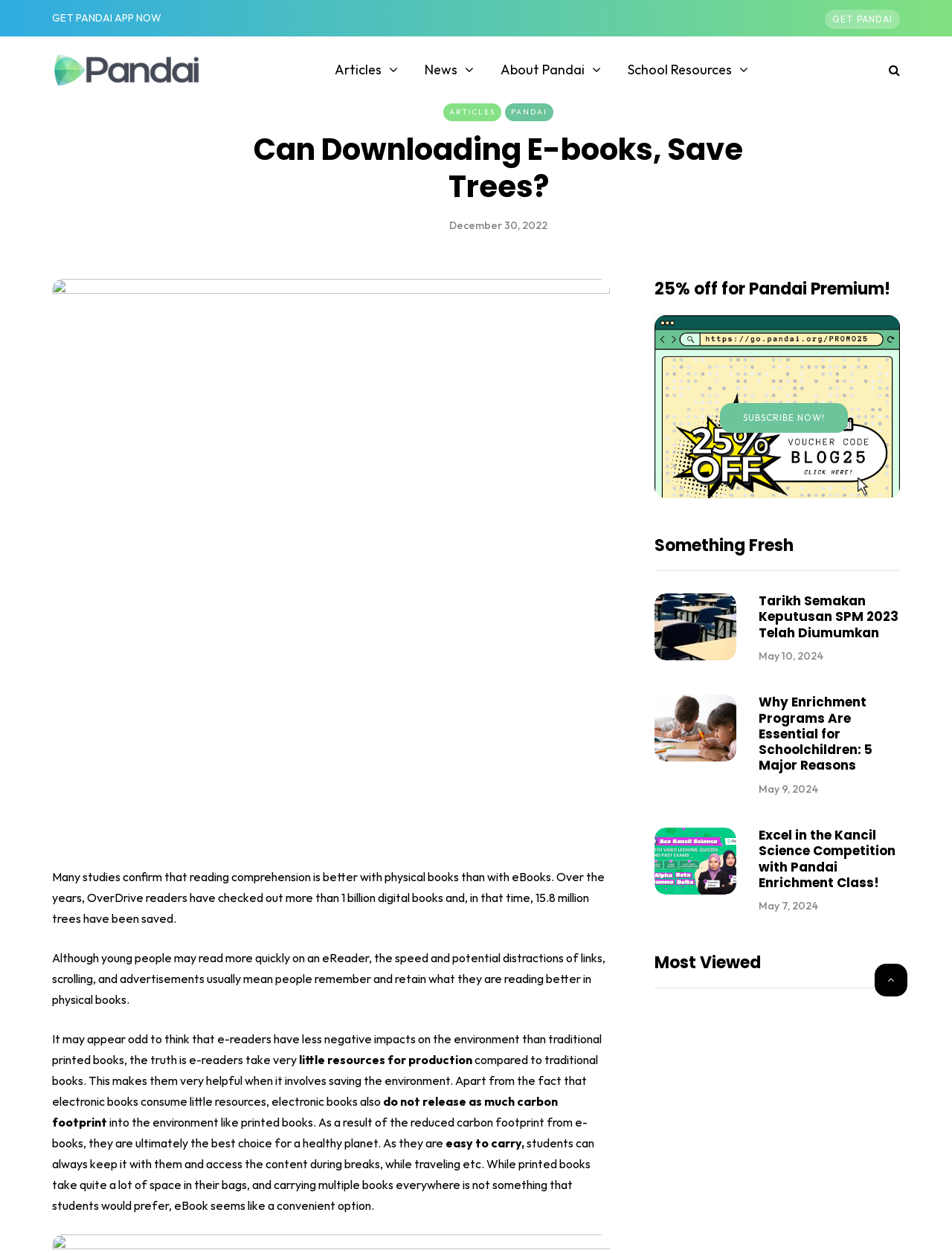Provide the bounding box coordinates of the HTML element described by the text: "News". The coordinates should be in the format [left, top, right, bottom] with values between 0 and 1.

[0.432, 0.048, 0.511, 0.064]